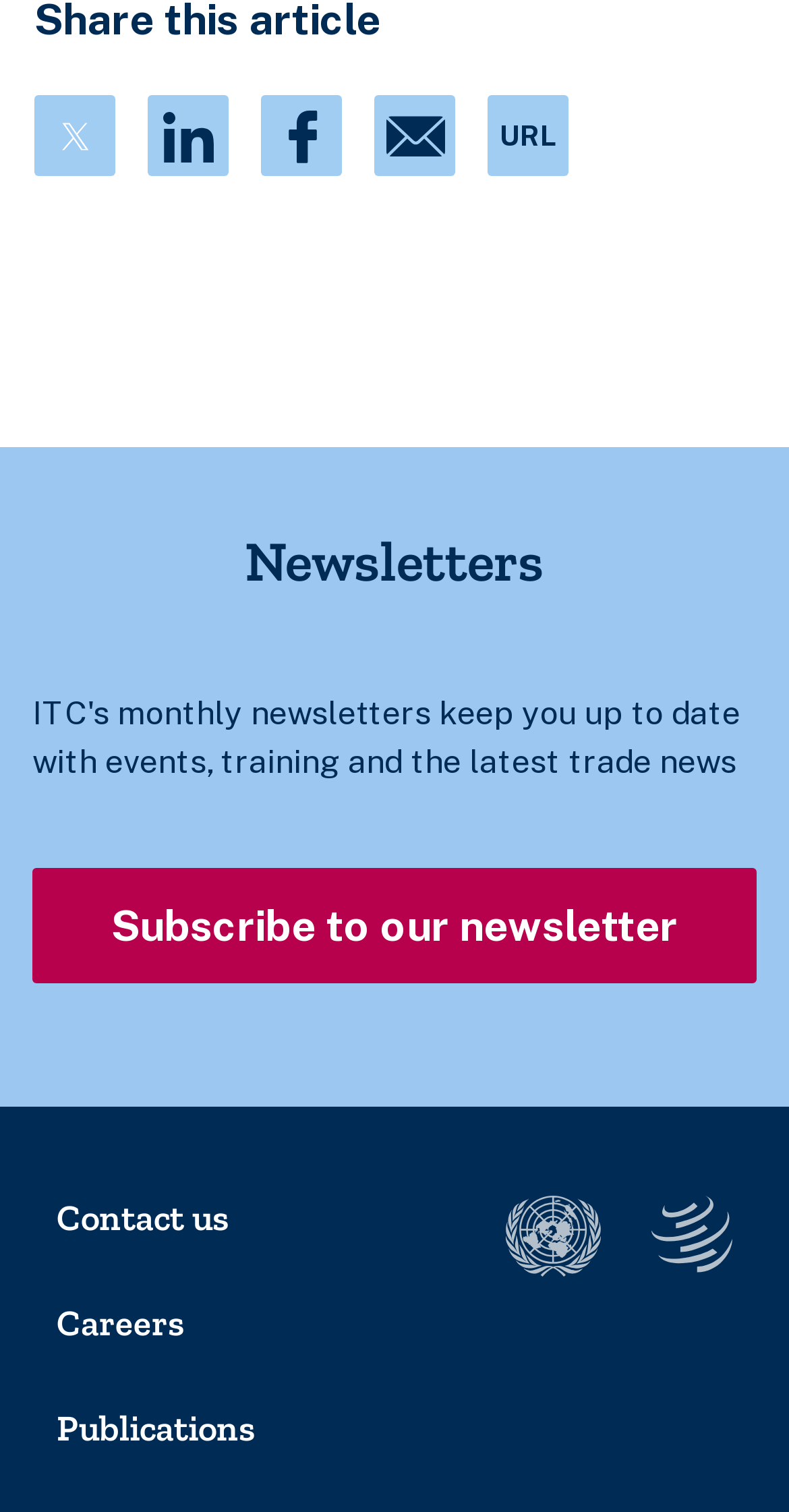Provide a brief response using a word or short phrase to this question:
How many social media links are there?

4